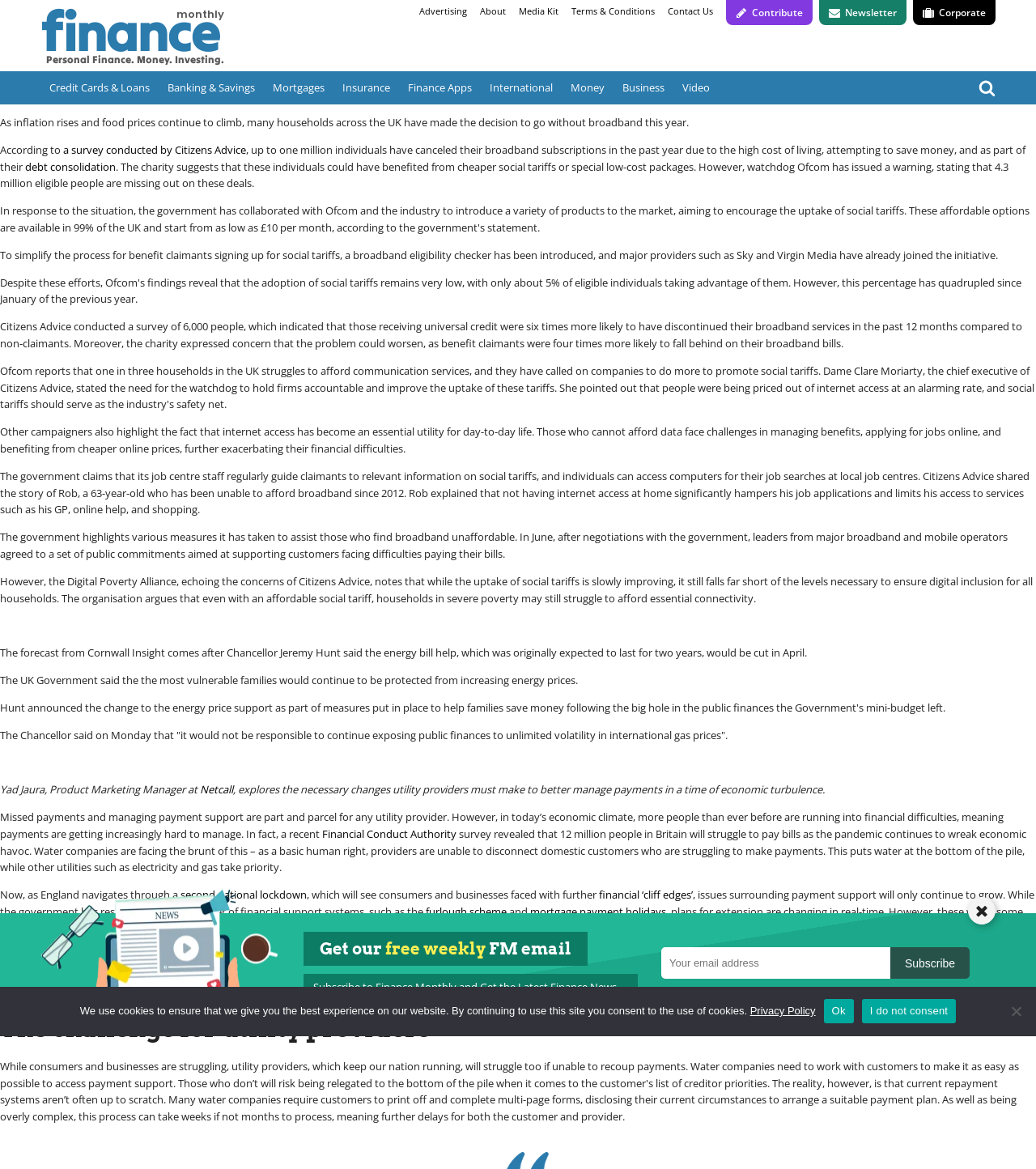What is the topic of the article?
Give a one-word or short-phrase answer derived from the screenshot.

Bills and broadband